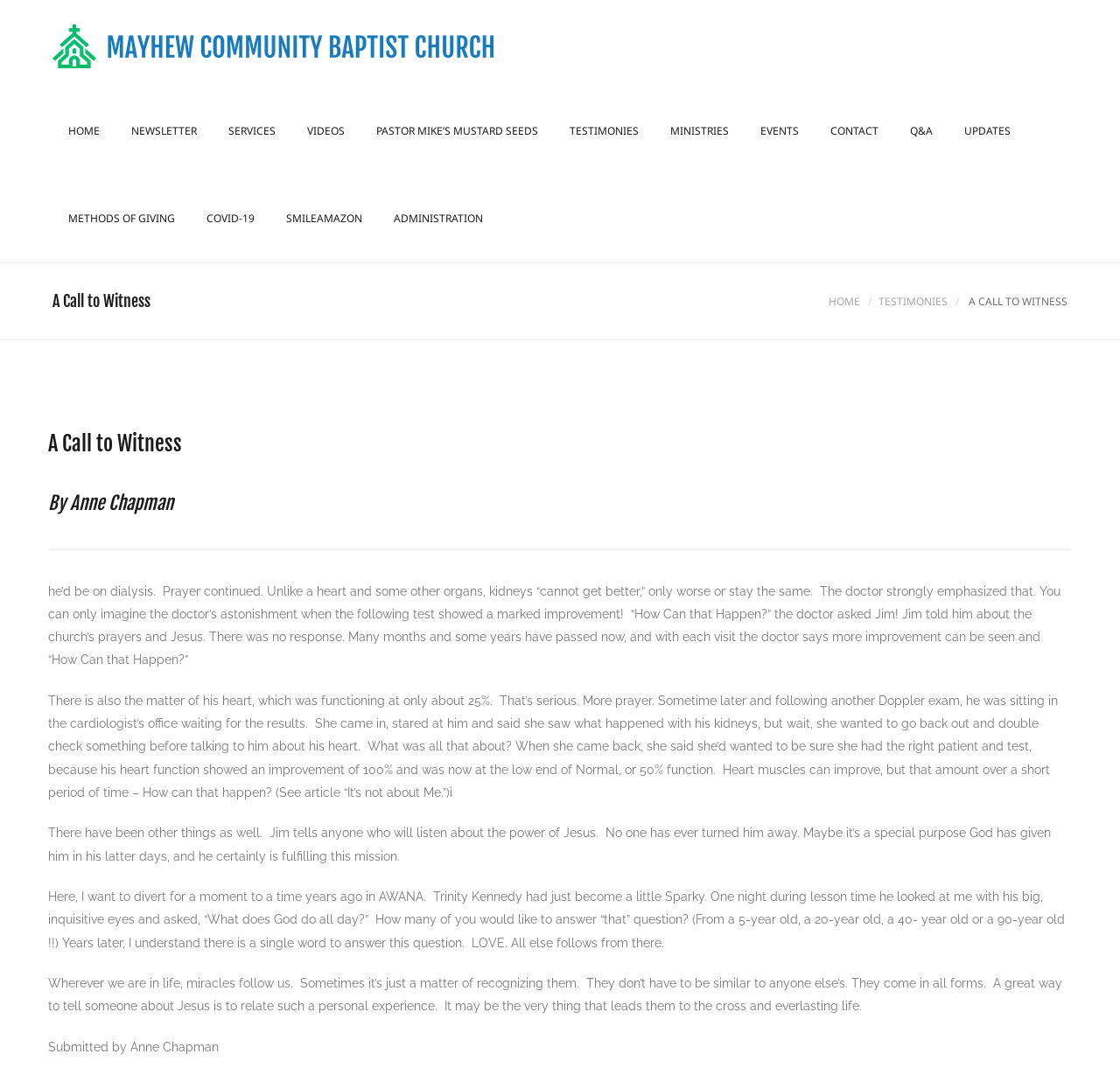Please extract the webpage's main title and generate its text content.

A Call to Witness